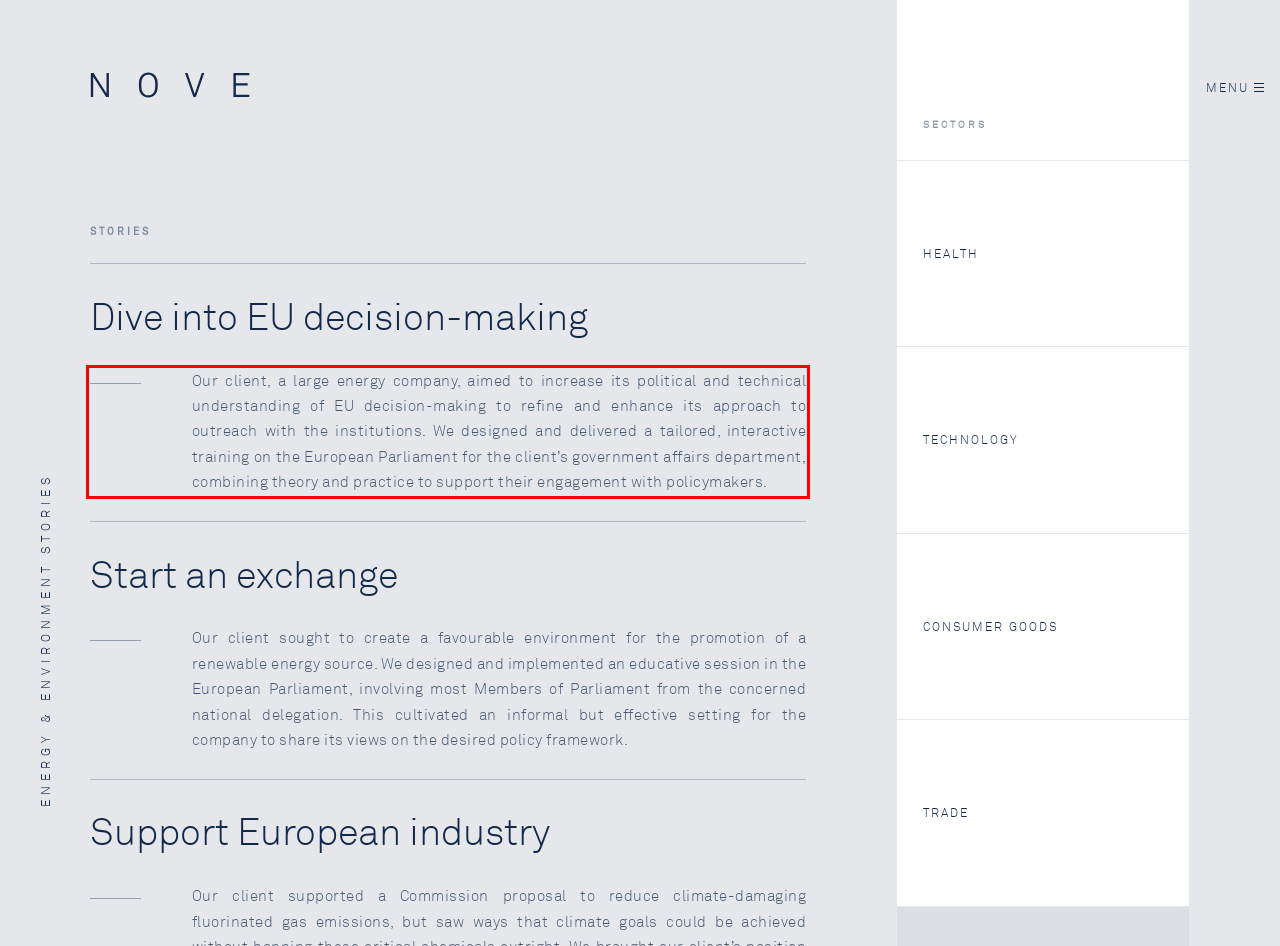There is a UI element on the webpage screenshot marked by a red bounding box. Extract and generate the text content from within this red box.

Our client, a large energy company, aimed to increase its political and technical understanding of EU decision-making to refine and enhance its approach to outreach with the institutions. We designed and delivered a tailored, interactive training on the European Parliament for the client’s government affairs department, combining theory and practice to support their engagement with policymakers.